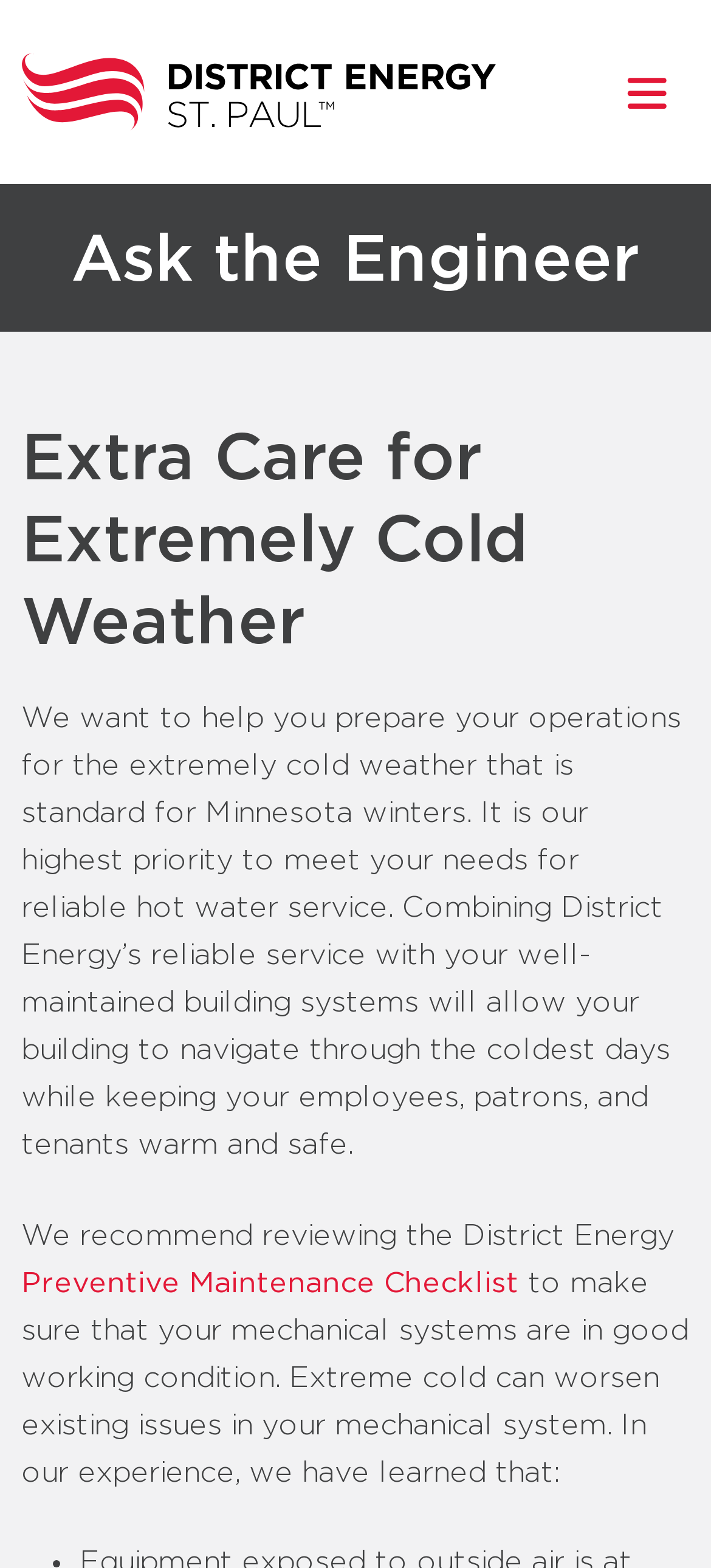What is recommended to review for mechanical system maintenance?
Can you give a detailed and elaborate answer to the question?

The webpage suggests reviewing the 'Preventive Maintenance Checklist' to ensure that mechanical systems are in good working condition, as mentioned in the sentence 'We recommend reviewing the District Energy...'.